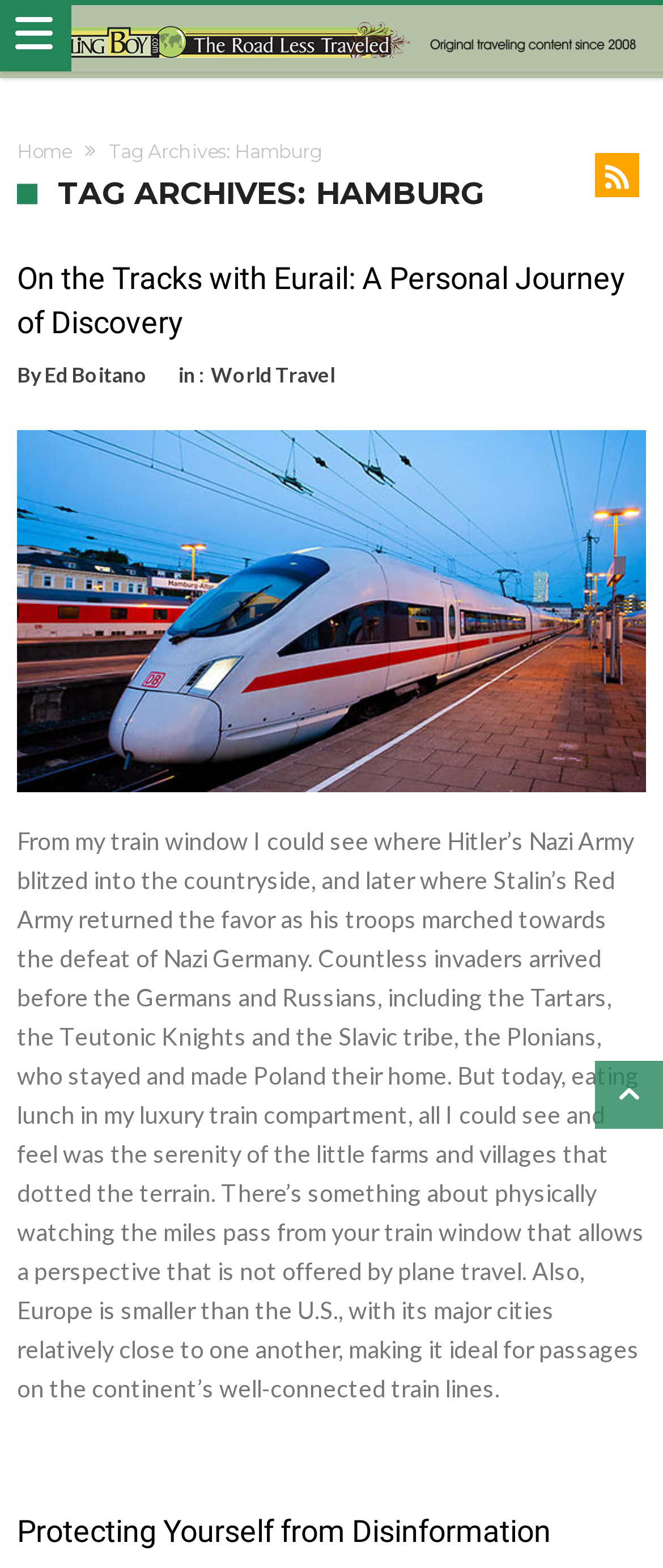Please find the bounding box for the following UI element description. Provide the coordinates in (top-left x, top-left y, bottom-right x, bottom-right y) format, with values between 0 and 1: World Travel

[0.318, 0.231, 0.505, 0.248]